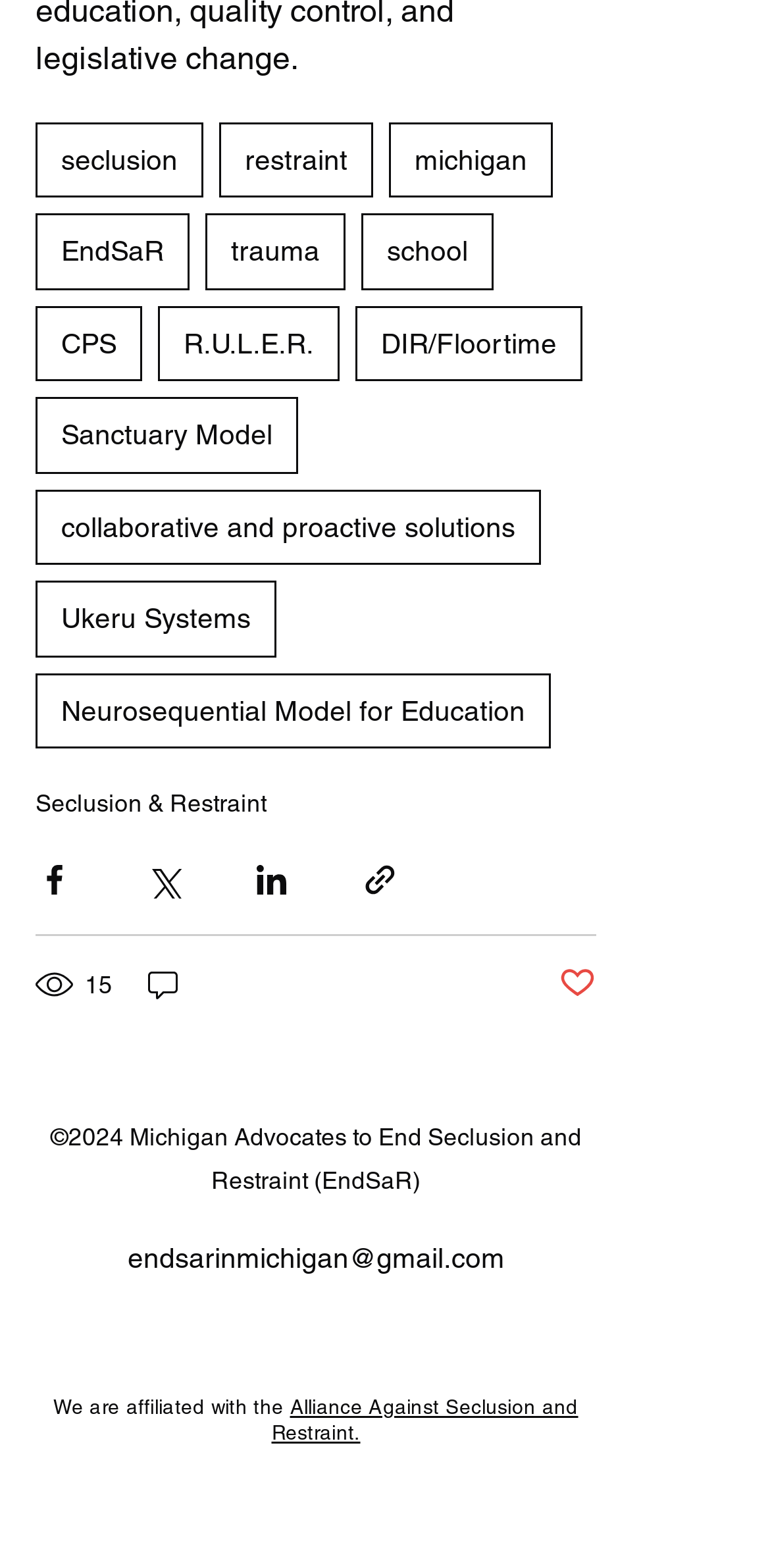Please identify the bounding box coordinates for the region that you need to click to follow this instruction: "View the 'Neurosequential Model for Education' page".

[0.046, 0.429, 0.715, 0.478]